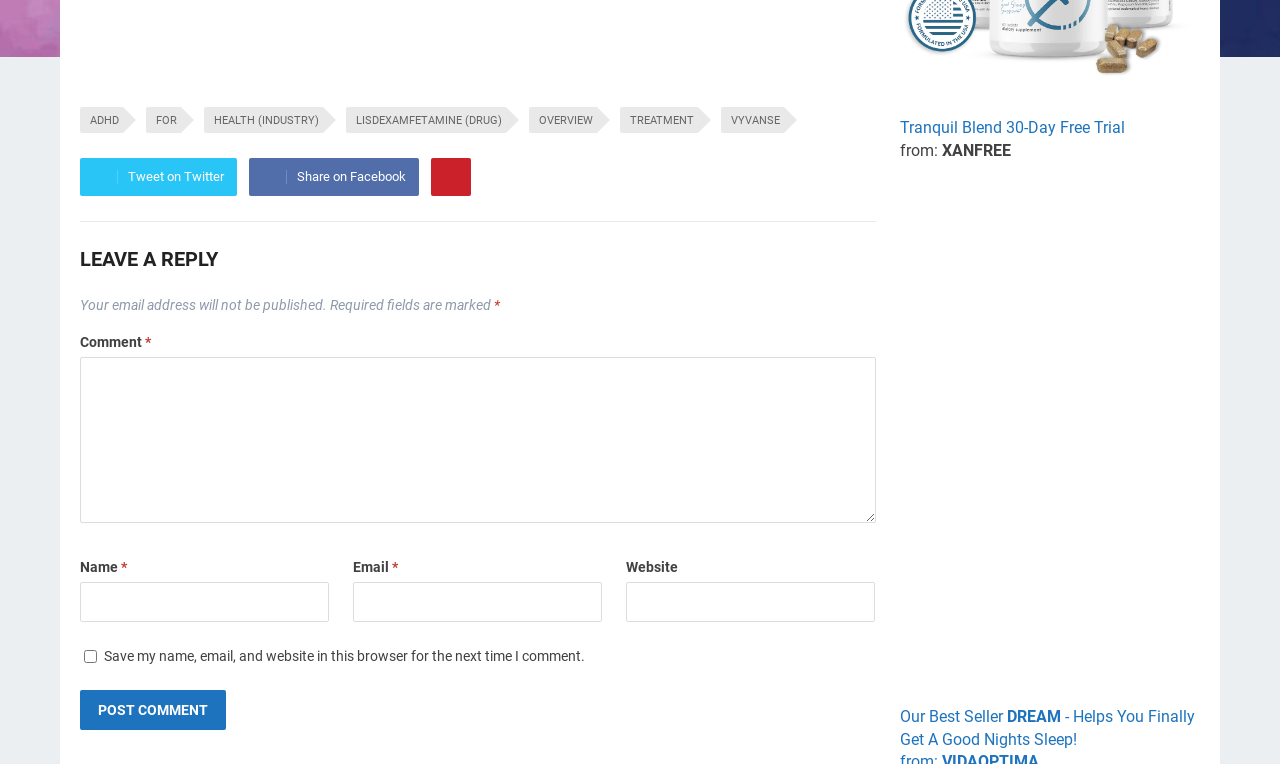What is the topic of the webpage?
From the image, provide a succinct answer in one word or a short phrase.

Health and wellness